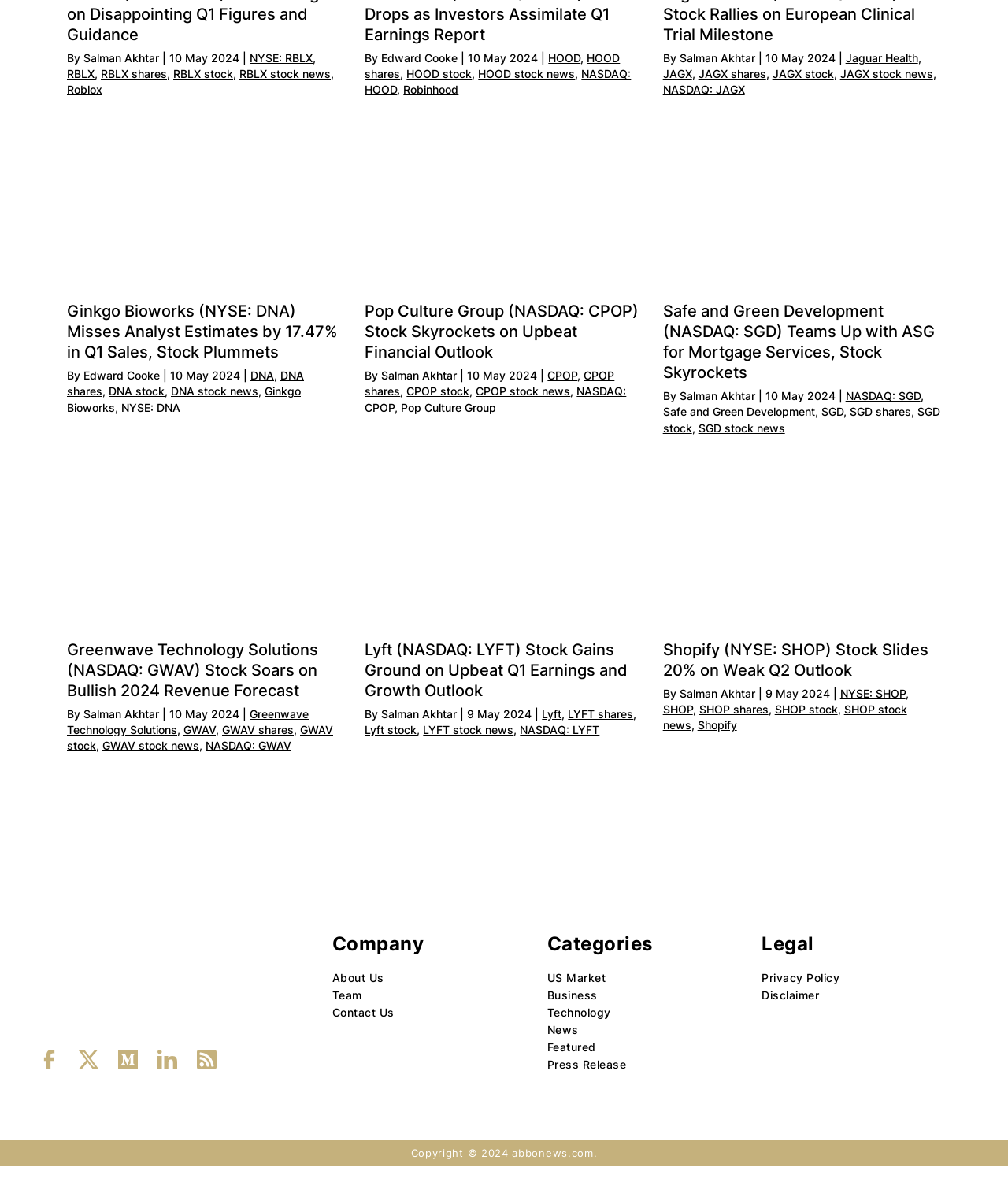What is the stock exchange of Roblox?
Look at the screenshot and provide an in-depth answer.

I found the stock exchange by looking at the link 'NYSE: RBLX', which is related to Roblox.